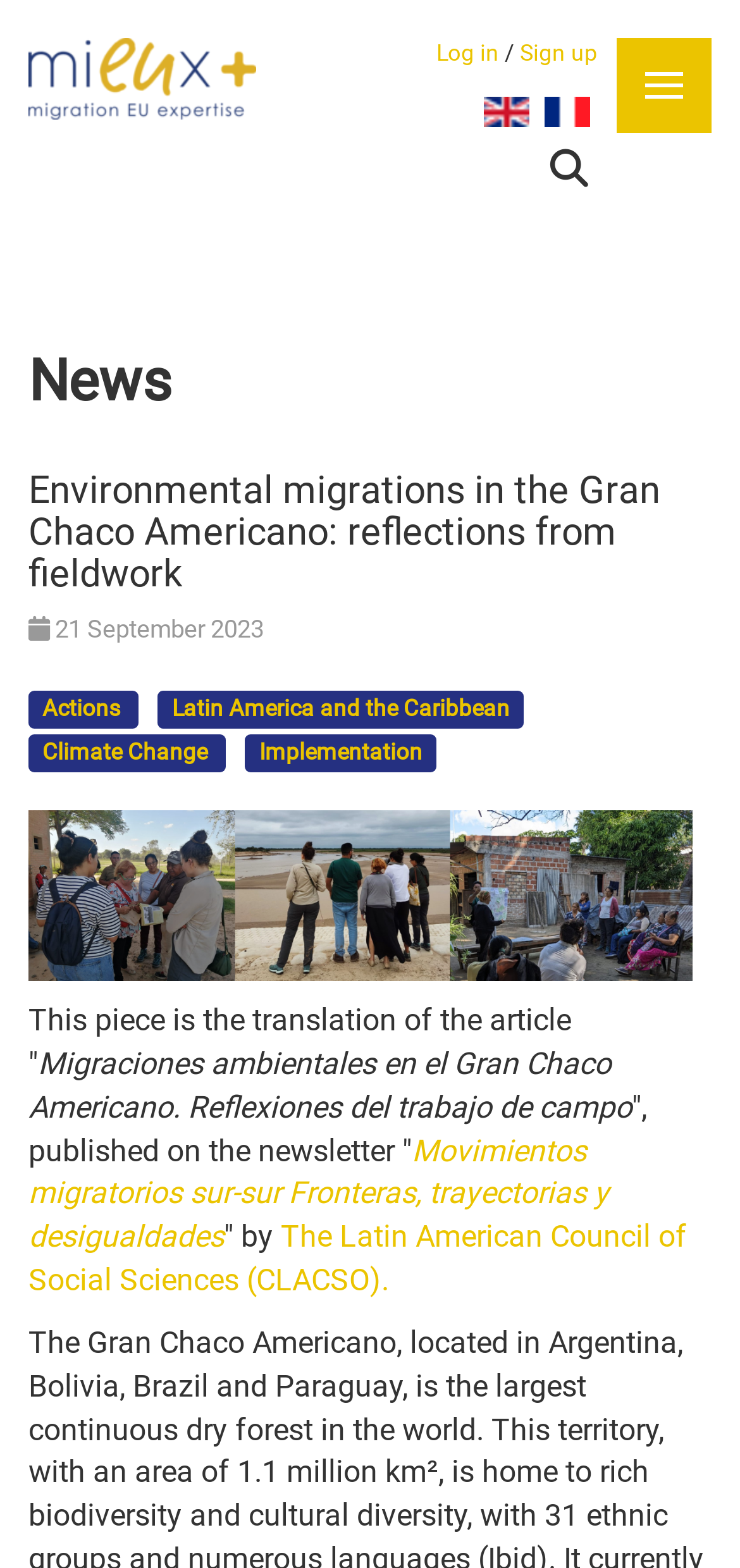Provide a brief response using a word or short phrase to this question:
What is the related topic to the article?

Climate Change